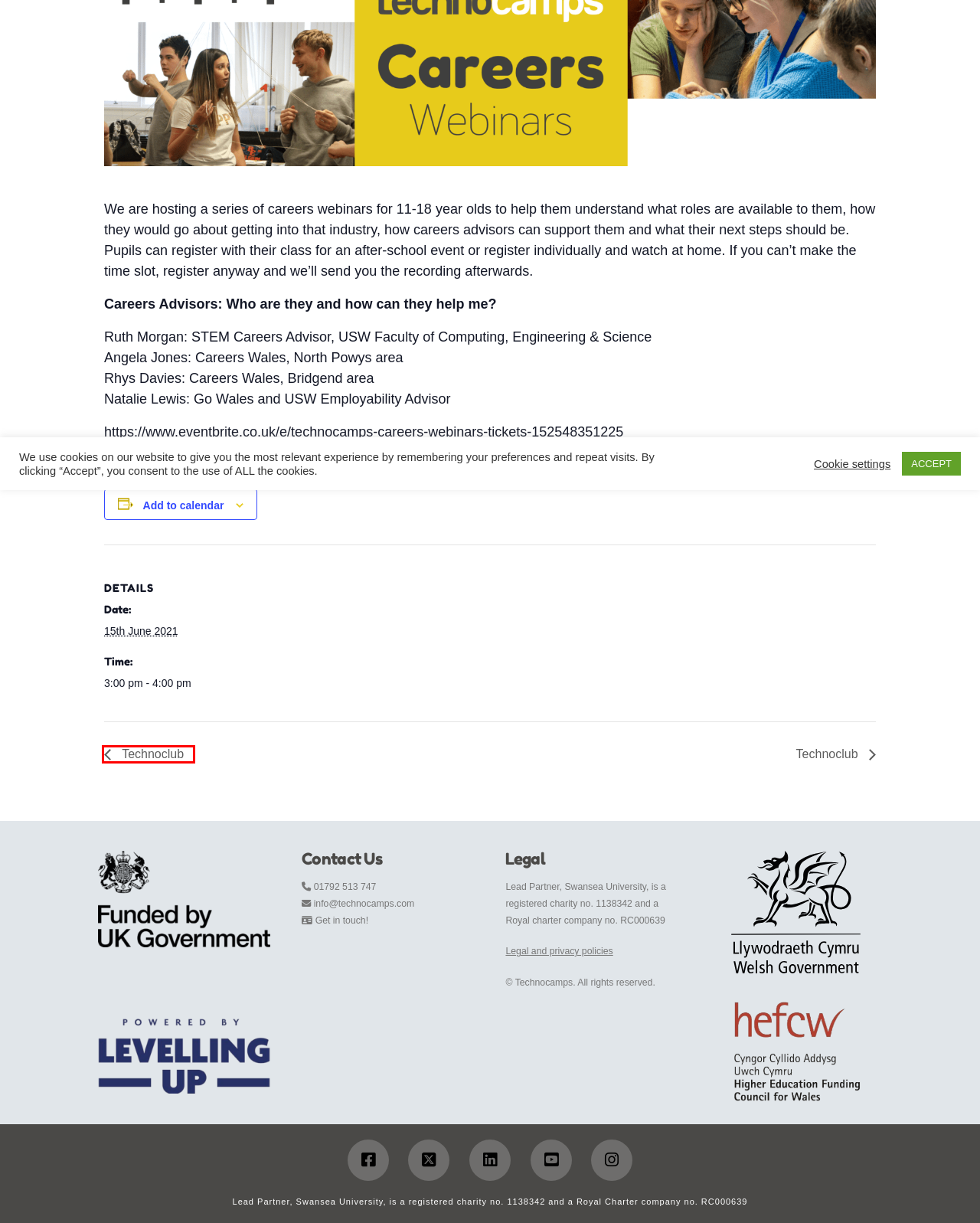You are given a screenshot of a webpage with a red rectangle bounding box. Choose the best webpage description that matches the new webpage after clicking the element in the bounding box. Here are the candidates:
A. Technocamps Careers Webinars Tickets, Multiple Dates | Eventbrite
B. Technoclub - Technocamps
C. What's on - Technocamps
D. Activities and Resources - Technocamps STEM Activities and Resources
E. Events from June 14 – July 4 – Technocamps
F. Legal policies - Technocamps
G. About Us - Technocamps - What We Do at Technocamps
H. Contact - Technocamps

B